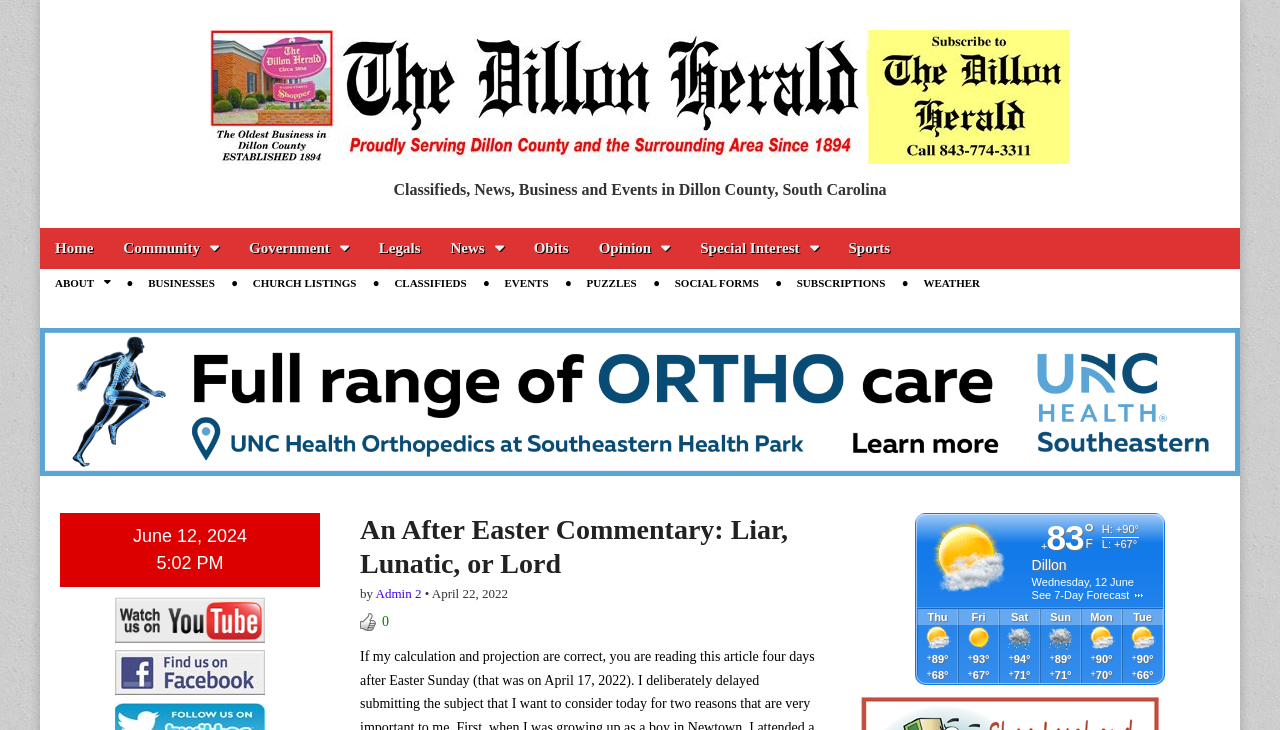Give a full account of the webpage's elements and their arrangement.

The webpage is a news article from The Dillon Herald, with a title "An After Easter Commentary: Liar, Lunatic, or Lord" and a subtitle "by Admin 2 • April 22, 2022". The article is accompanied by a "Like" button and a few social media links.

At the top of the page, there is a navigation menu with links to various sections of the website, including "Home", "Community", "Government", "Legals", "News", "Obits", "Opinion", "Special Interest", and "Sports". Below the navigation menu, there is a sub-menu with links to "ABOUT", "BUSINESSES", "CHURCH LISTINGS", "CLASSIFIEDS", "EVENTS", "PUZZLES", "SOCIAL FORMS", "SUBSCRIPTIONS", and "WEATHER".

On the right side of the page, there is a large advertisement with a heading "Ortho_Full Range of Care_digital ads_728x90px". Below the advertisement, there are two smaller links with images.

At the bottom of the page, there is a section displaying the current weather in Dillon, South Carolina, with the temperature, humidity, and a 7-day forecast. The forecast is presented in a table format, with columns for each day of the week and rows for high and low temperatures.

Throughout the page, there are several images, including the website's logo, social media icons, and weather icons. The overall layout is organized, with clear headings and concise text.